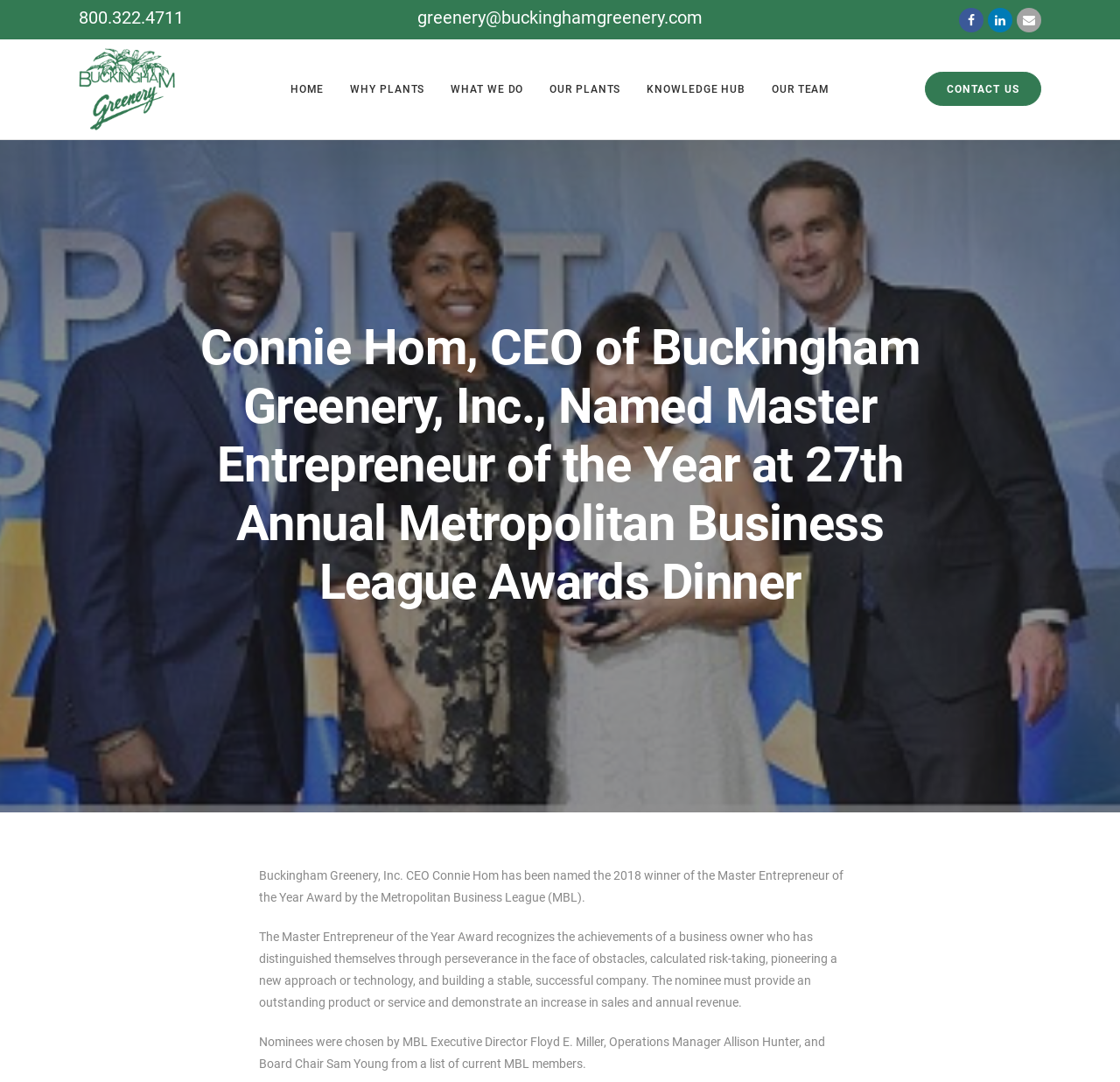Please specify the bounding box coordinates of the area that should be clicked to accomplish the following instruction: "Click the logo". The coordinates should consist of four float numbers between 0 and 1, i.e., [left, top, right, bottom].

[0.07, 0.044, 0.156, 0.121]